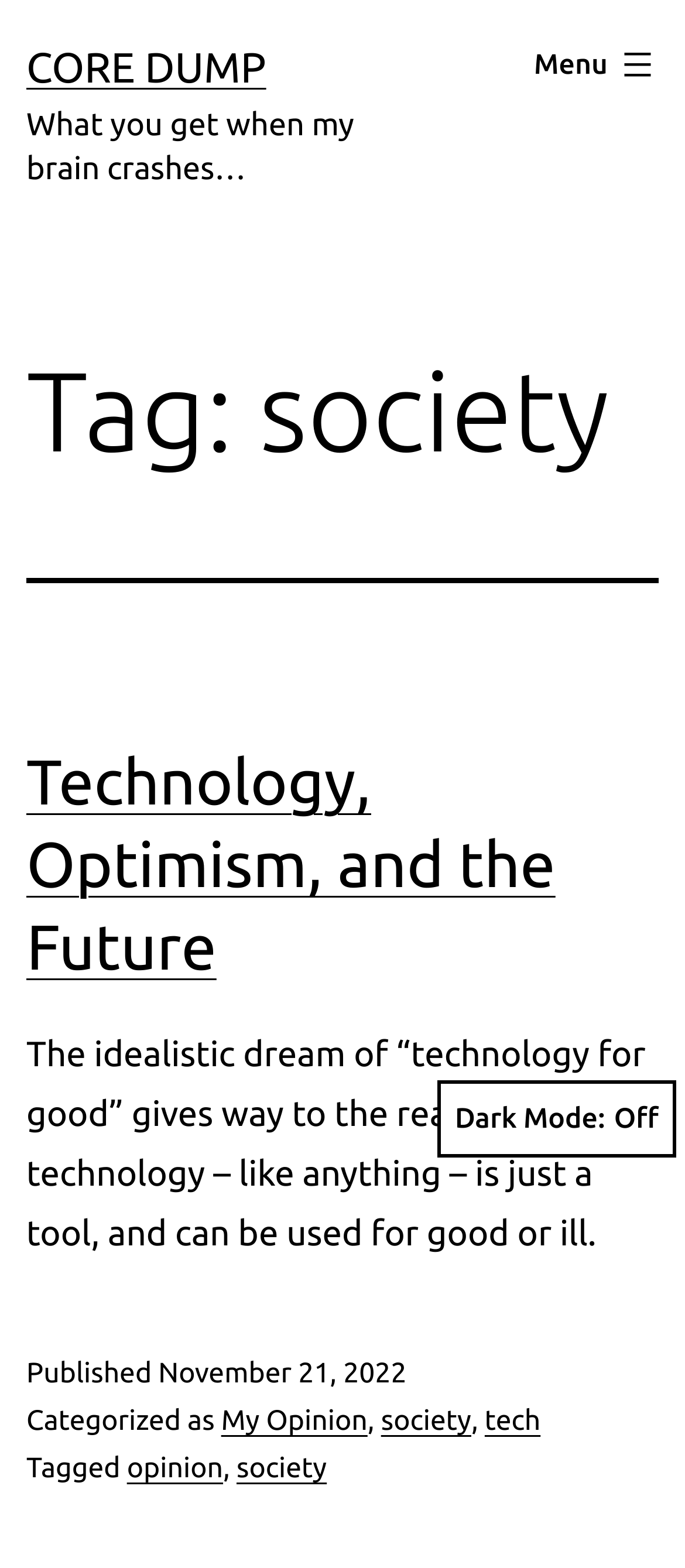Locate the bounding box coordinates of the UI element described by: "Menu Close". The bounding box coordinates should consist of four float numbers between 0 and 1, i.e., [left, top, right, bottom].

[0.741, 0.017, 1.0, 0.066]